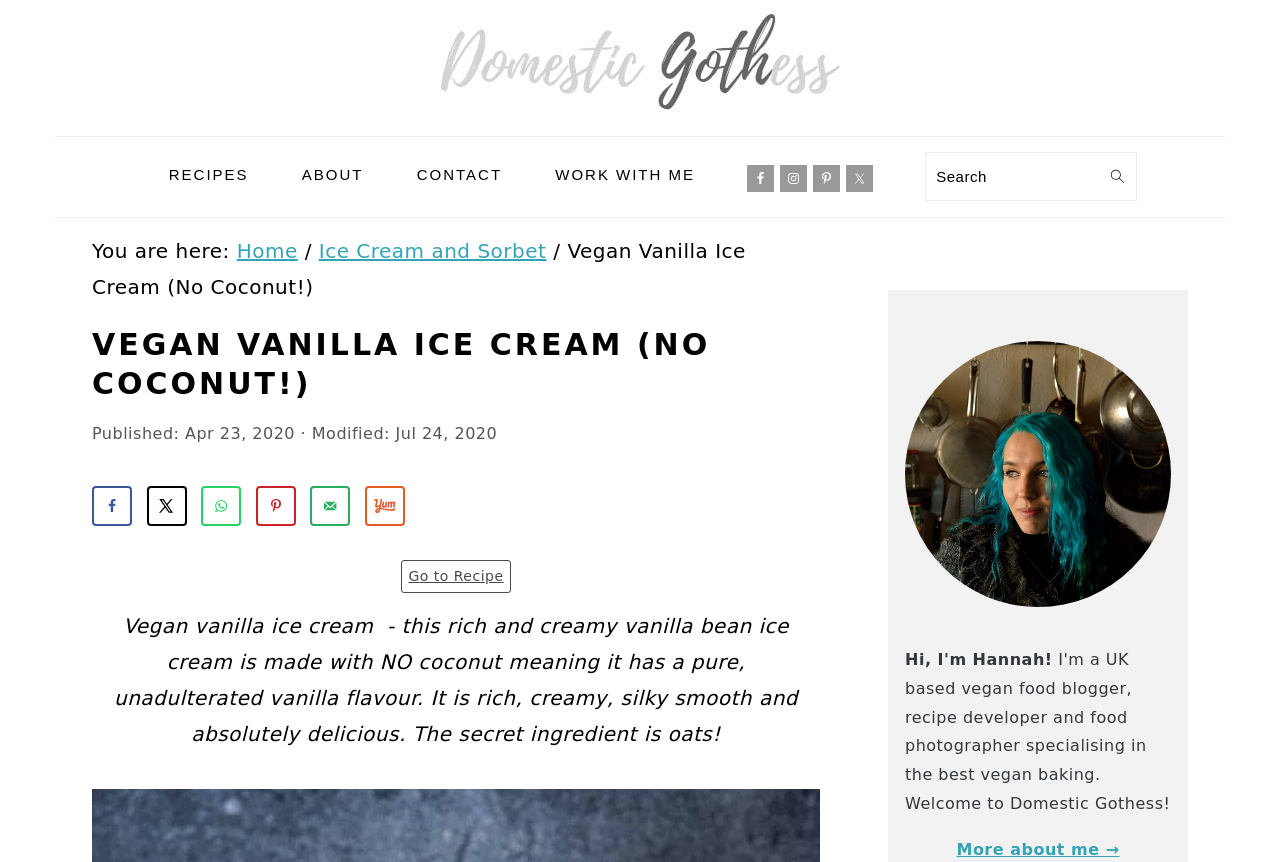Pinpoint the bounding box coordinates of the element that must be clicked to accomplish the following instruction: "Click on 'WORK WITH US'". The coordinates should be in the format of four float numbers between 0 and 1, i.e., [left, top, right, bottom].

None